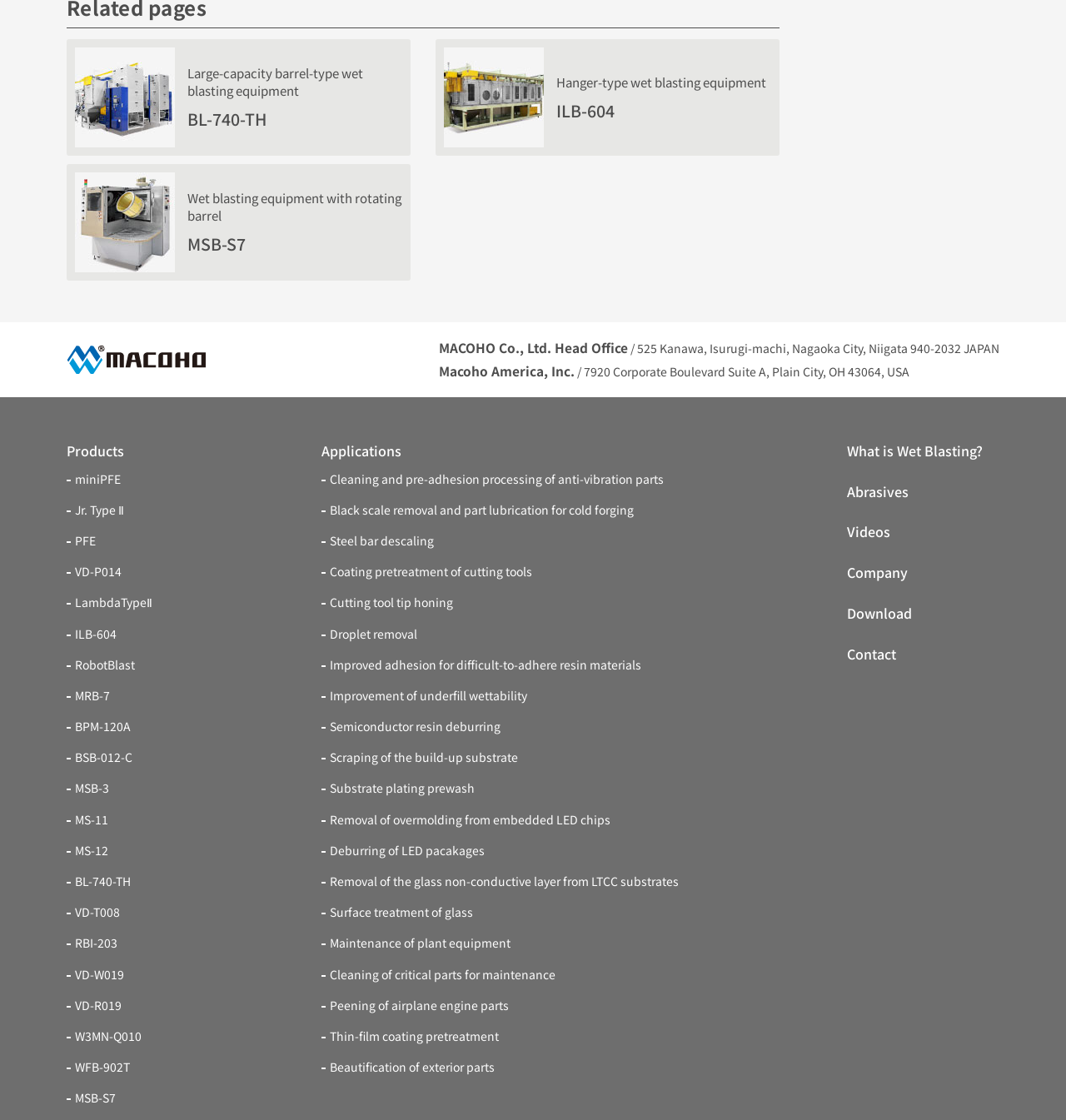Please specify the bounding box coordinates of the clickable region to carry out the following instruction: "Contact MACOHO Co., Ltd.". The coordinates should be four float numbers between 0 and 1, in the format [left, top, right, bottom].

[0.795, 0.573, 0.841, 0.594]